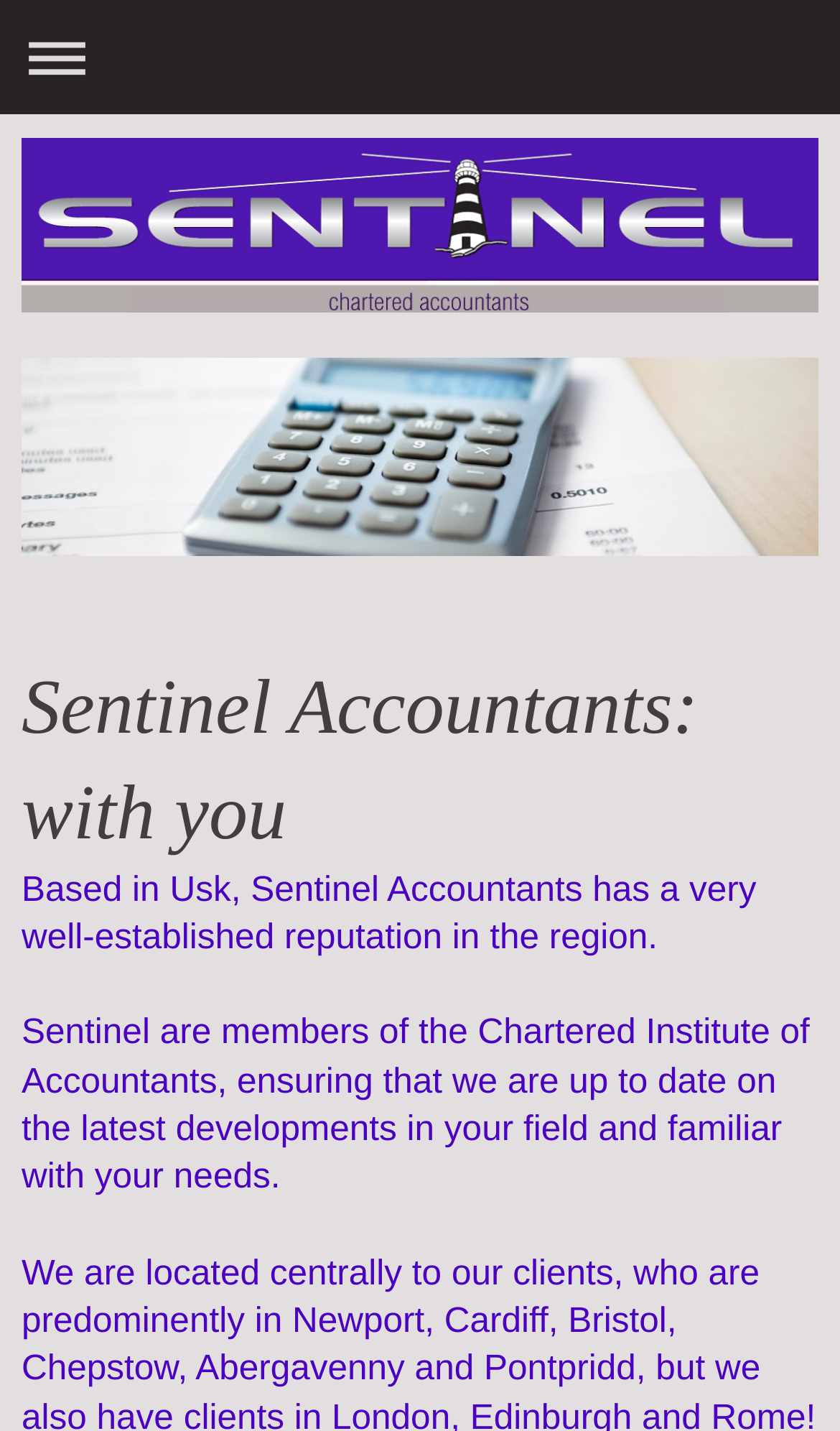Extract the bounding box for the UI element that matches this description: "Expand/collapse navigation".

[0.013, 0.008, 0.987, 0.072]